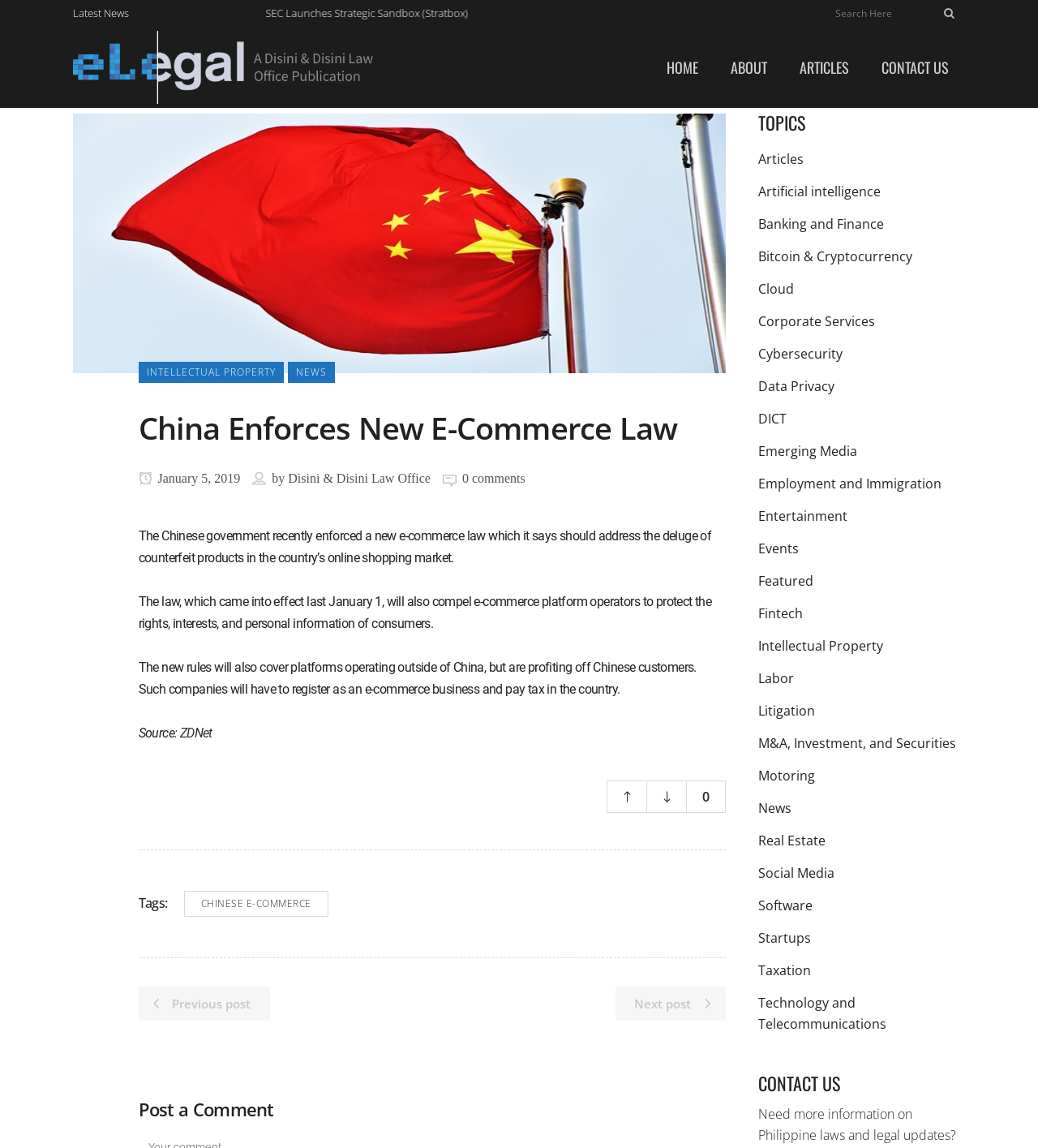Use one word or a short phrase to answer the question provided: 
How many topics are listed in the TOPICS section?

24